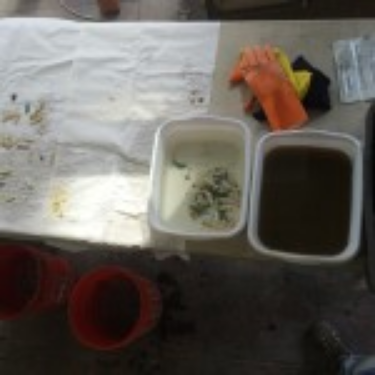Utilize the details in the image to thoroughly answer the following question: What is in the two plastic containers?

One of the plastic containers holds soapy water with remnants of materials, while the other contains a dark, murky liquid, likely filled with years of accumulated dirt and soot, indicating the cleaning process of the mosaic glass.